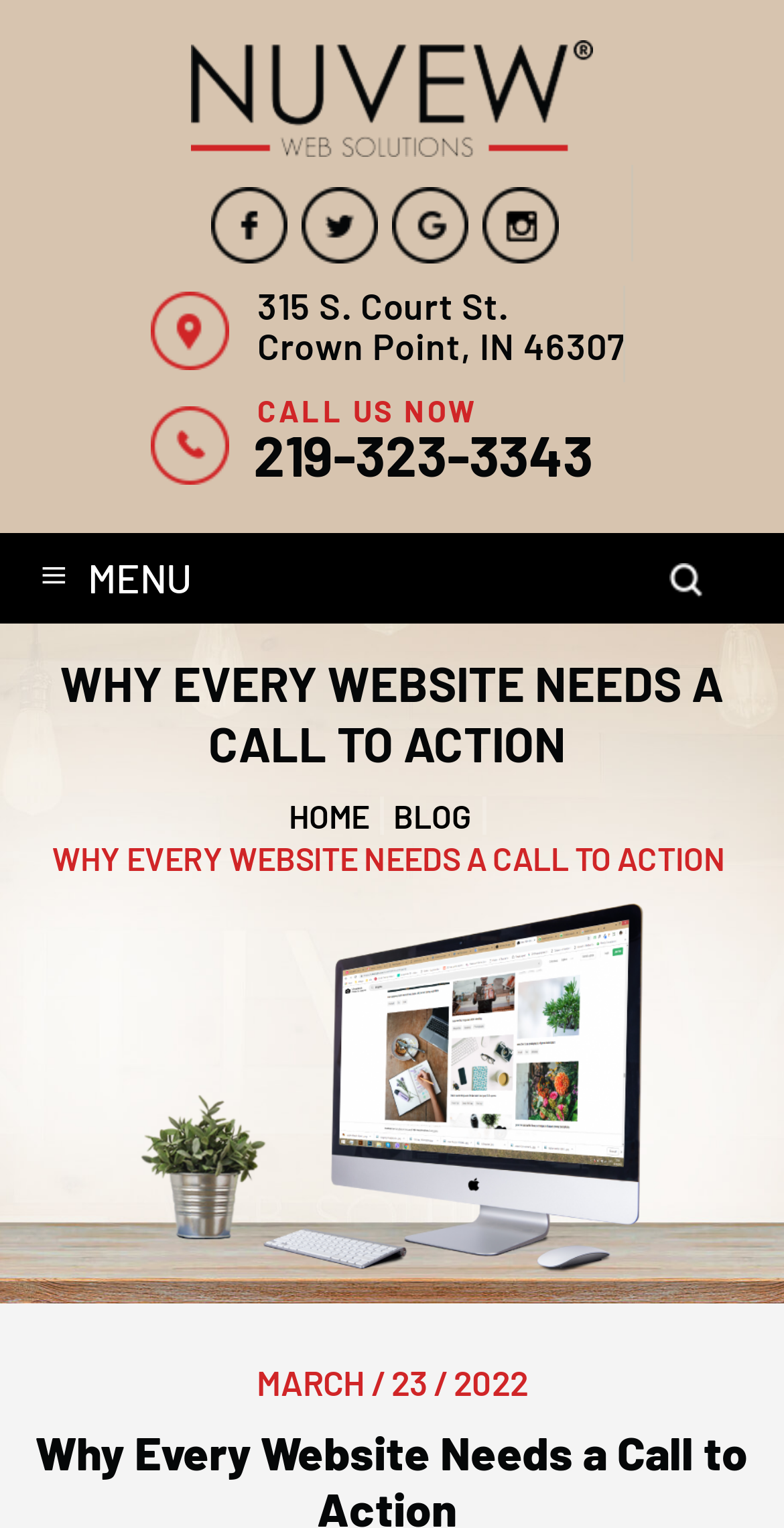What is the phone number to call?
Please give a detailed and elaborate answer to the question based on the image.

I found the phone number by looking at the link element that contains the phone number, which is '219-323-3343'. This element is located at the top of the page, below the navigation menu, and is labeled as 'CALL US NOW'.